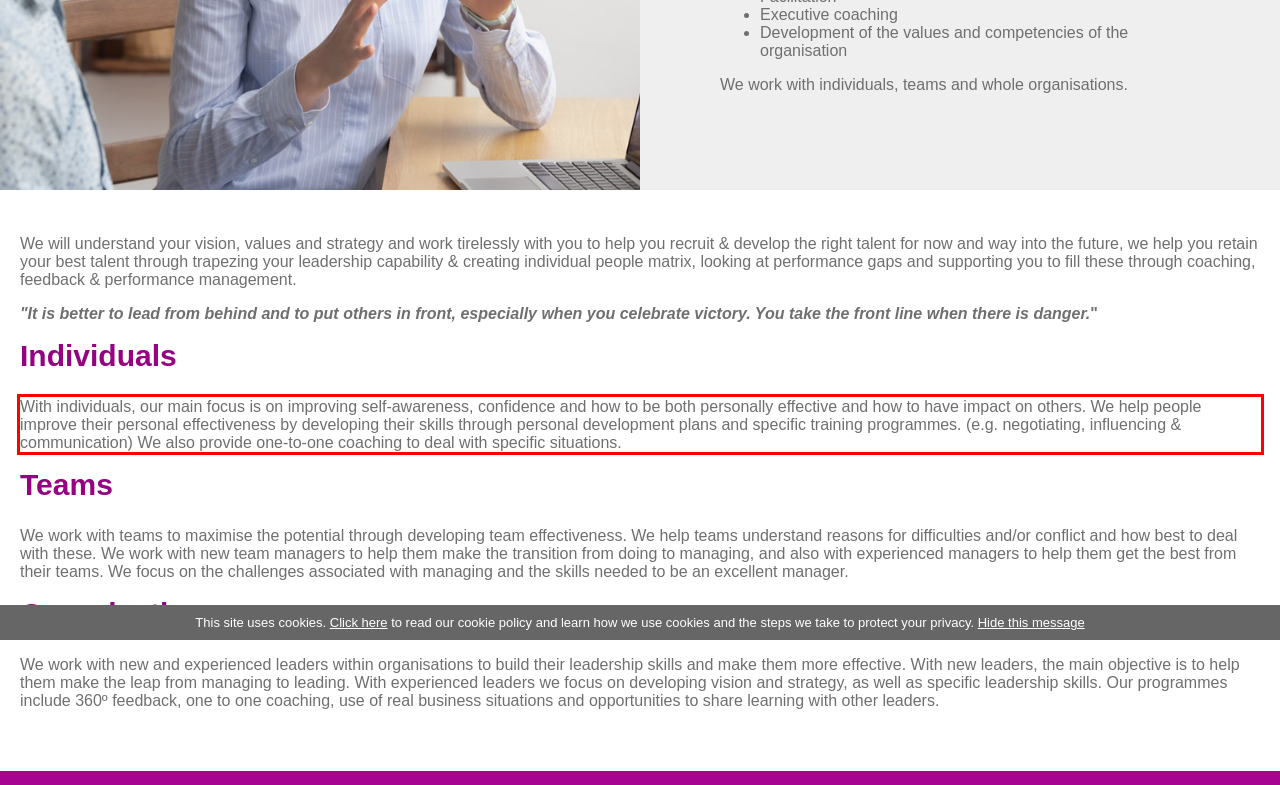With the given screenshot of a webpage, locate the red rectangle bounding box and extract the text content using OCR.

With individuals, our main focus is on improving self-awareness, confidence and how to be both personally effective and how to have impact on others. We help people improve their personal effectiveness by developing their skills through personal development plans and specific training programmes. (e.g. negotiating, influencing & communication) We also provide one-to-one coaching to deal with specific situations.